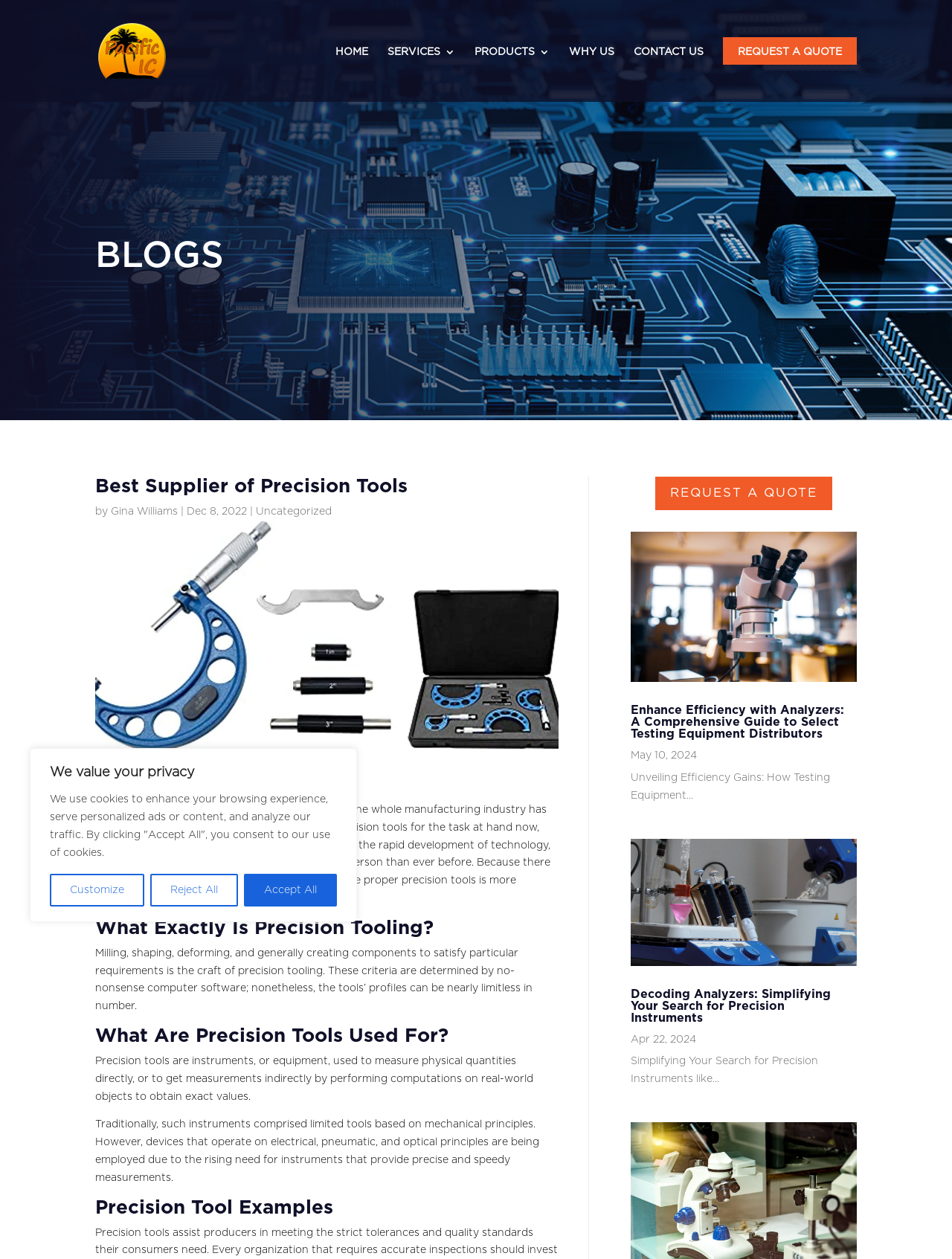Please examine the image and answer the question with a detailed explanation:
What is the purpose of precision tools?

The purpose of precision tools is obtained from the static text 'Precision tools are instruments, or equipment, used to measure physical quantities directly, or to get measurements indirectly by performing computations on real-world objects to obtain exact values.'